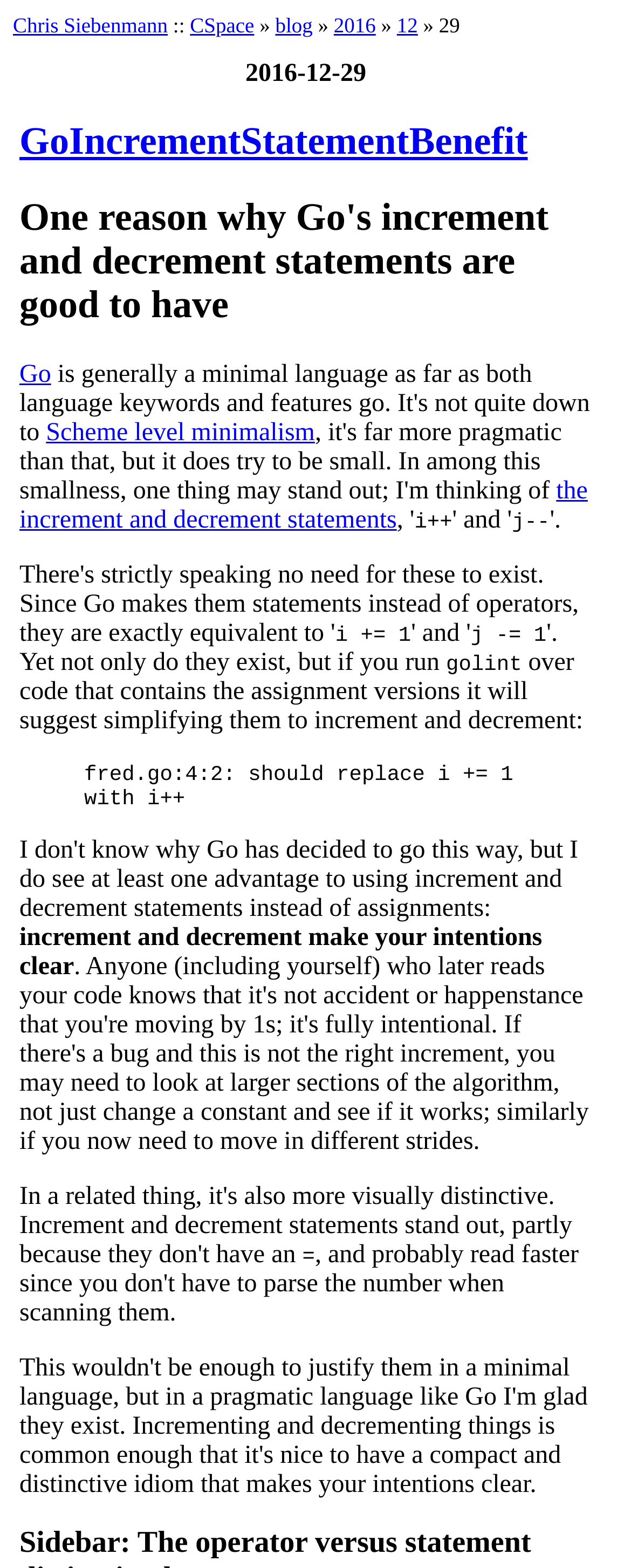Please provide a one-word or short phrase answer to the question:
What is the suggestion made by golint?

replace i += 1 with i++